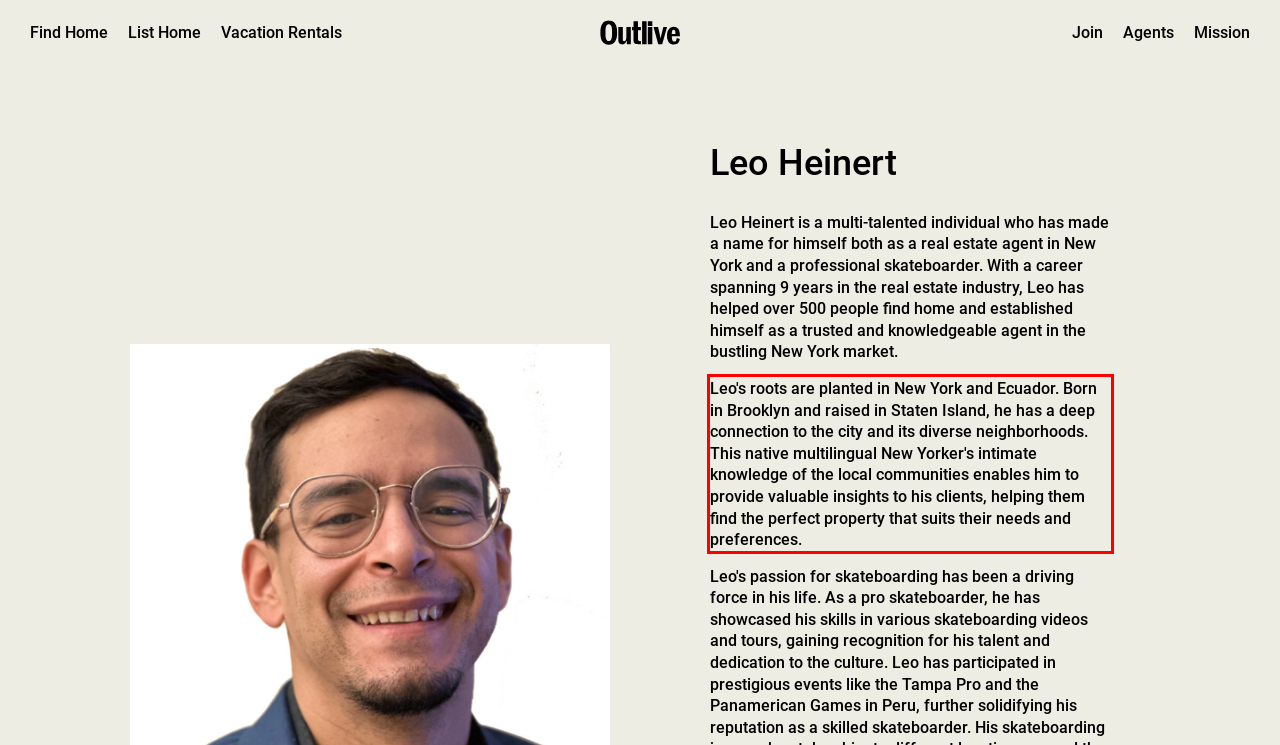Please examine the webpage screenshot and extract the text within the red bounding box using OCR.

Leo's roots are planted in New York and Ecuador. Born in Brooklyn and raised in Staten Island, he has a deep connection to the city and its diverse neighborhoods. This native multilingual New Yorker's intimate knowledge of the local communities enables him to provide valuable insights to his clients, helping them find the perfect property that suits their needs and preferences.